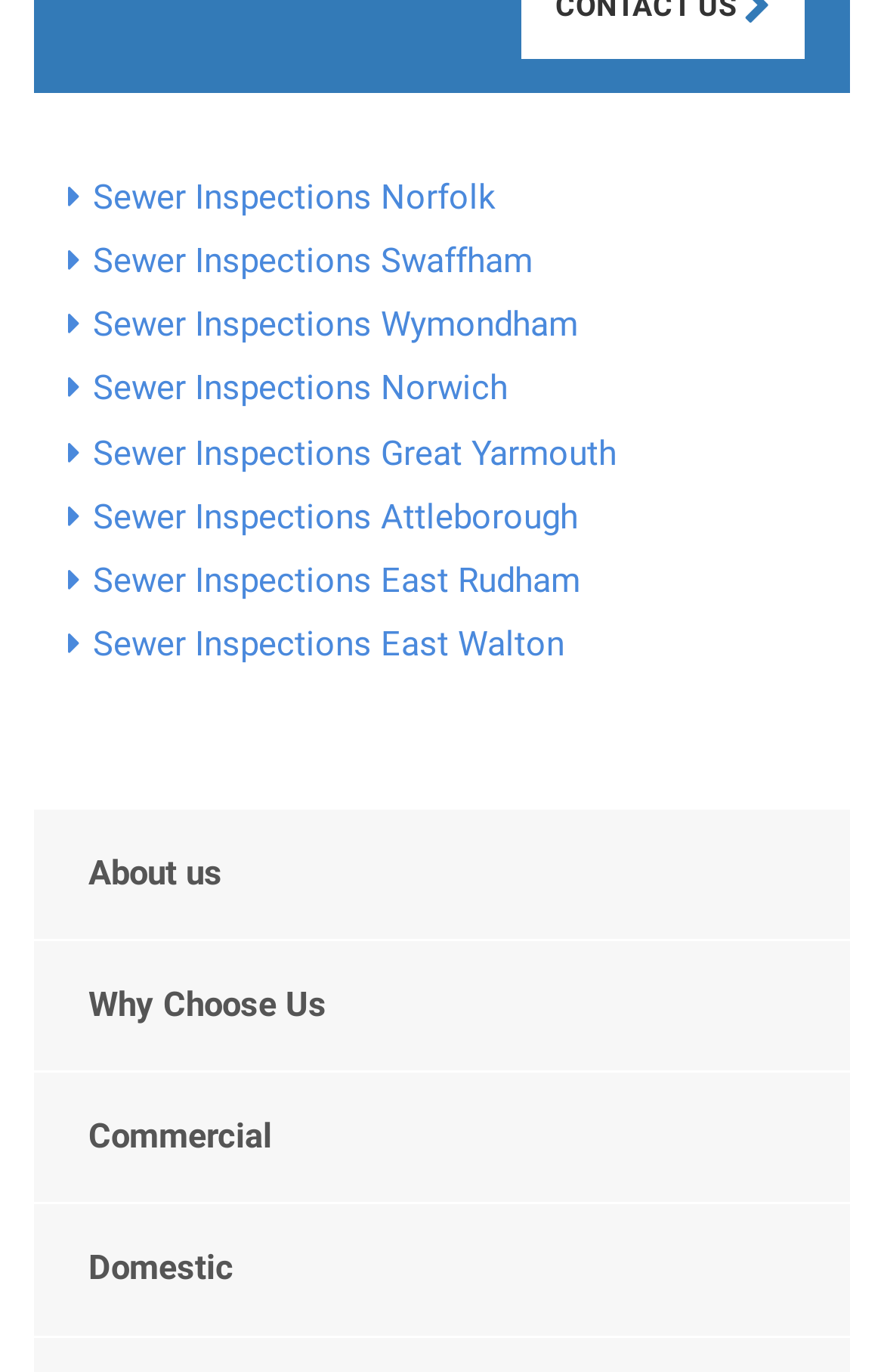Please identify the bounding box coordinates of the element I should click to complete this instruction: 'View sewer inspections in Norfolk'. The coordinates should be given as four float numbers between 0 and 1, like this: [left, top, right, bottom].

[0.105, 0.128, 0.562, 0.158]